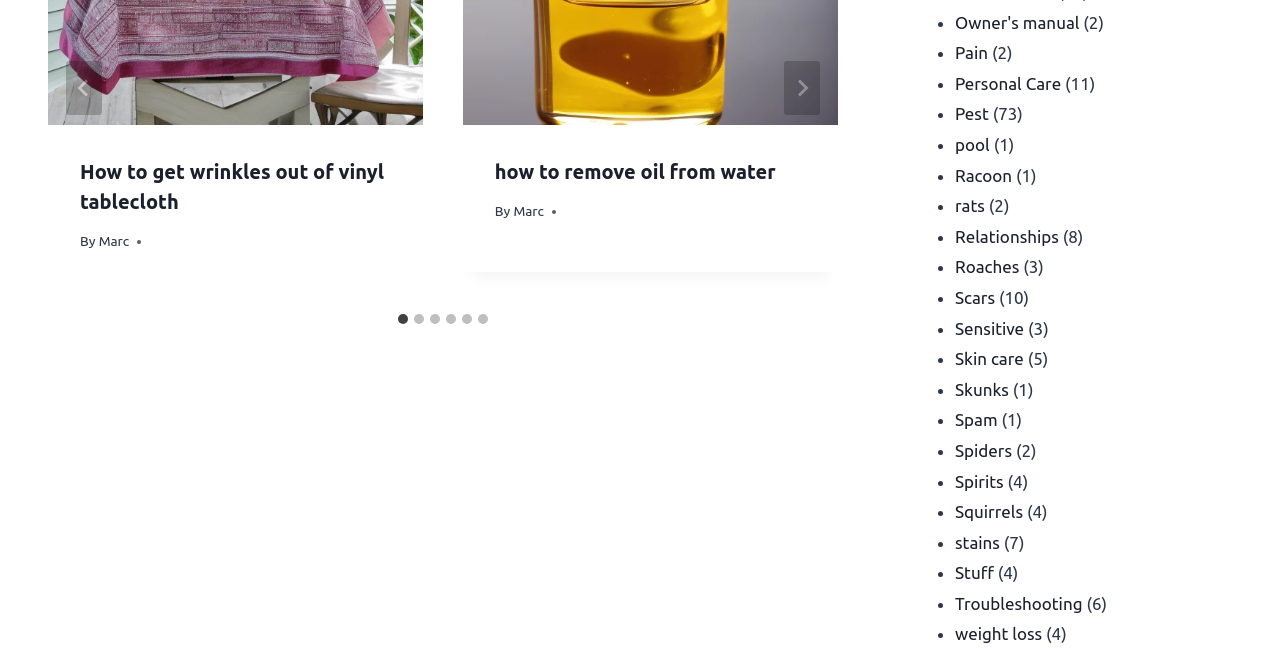Locate the bounding box for the described UI element: "Owner's manual". Ensure the coordinates are four float numbers between 0 and 1, formatted as [left, top, right, bottom].

[0.746, 0.019, 0.843, 0.049]